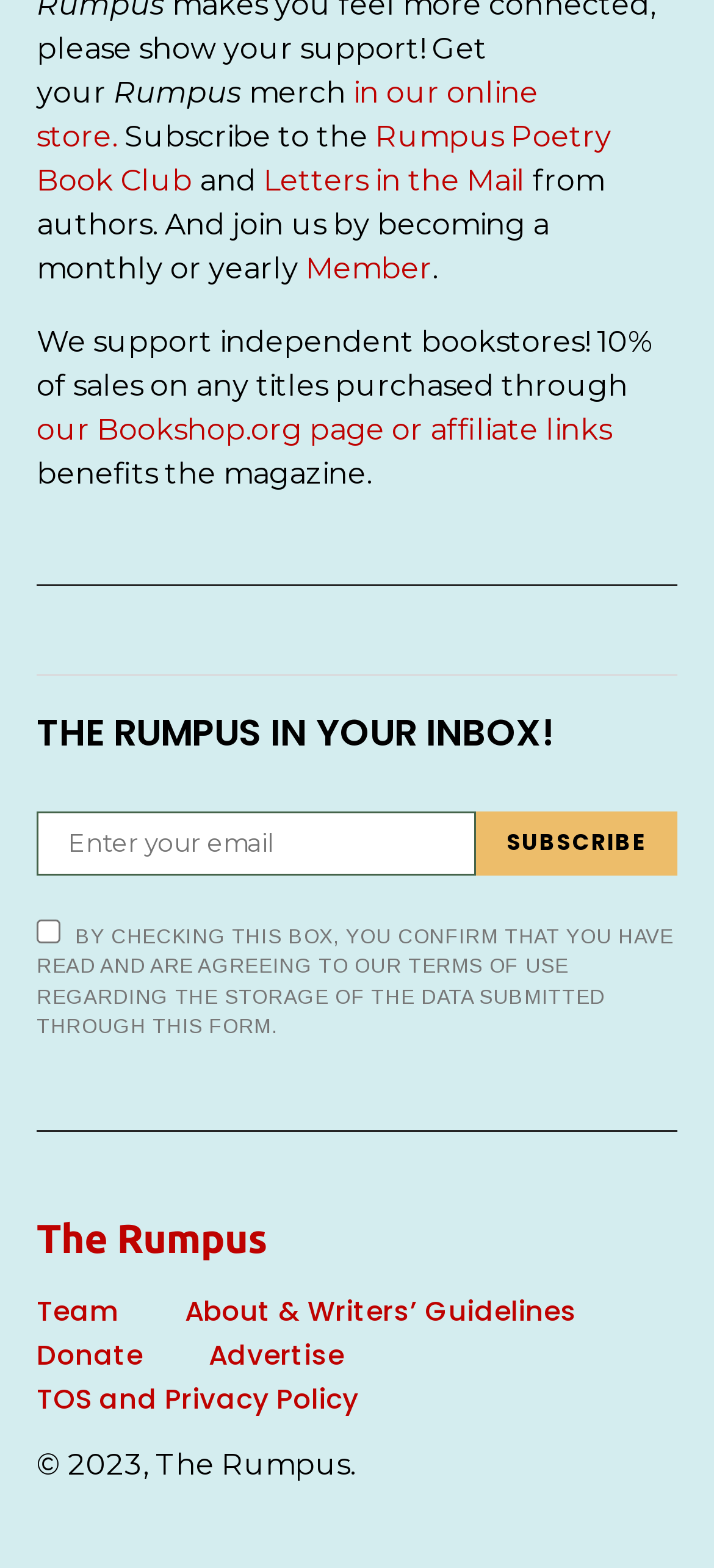Determine the bounding box coordinates of the clickable region to carry out the instruction: "Check the terms of use".

[0.051, 0.586, 0.085, 0.601]